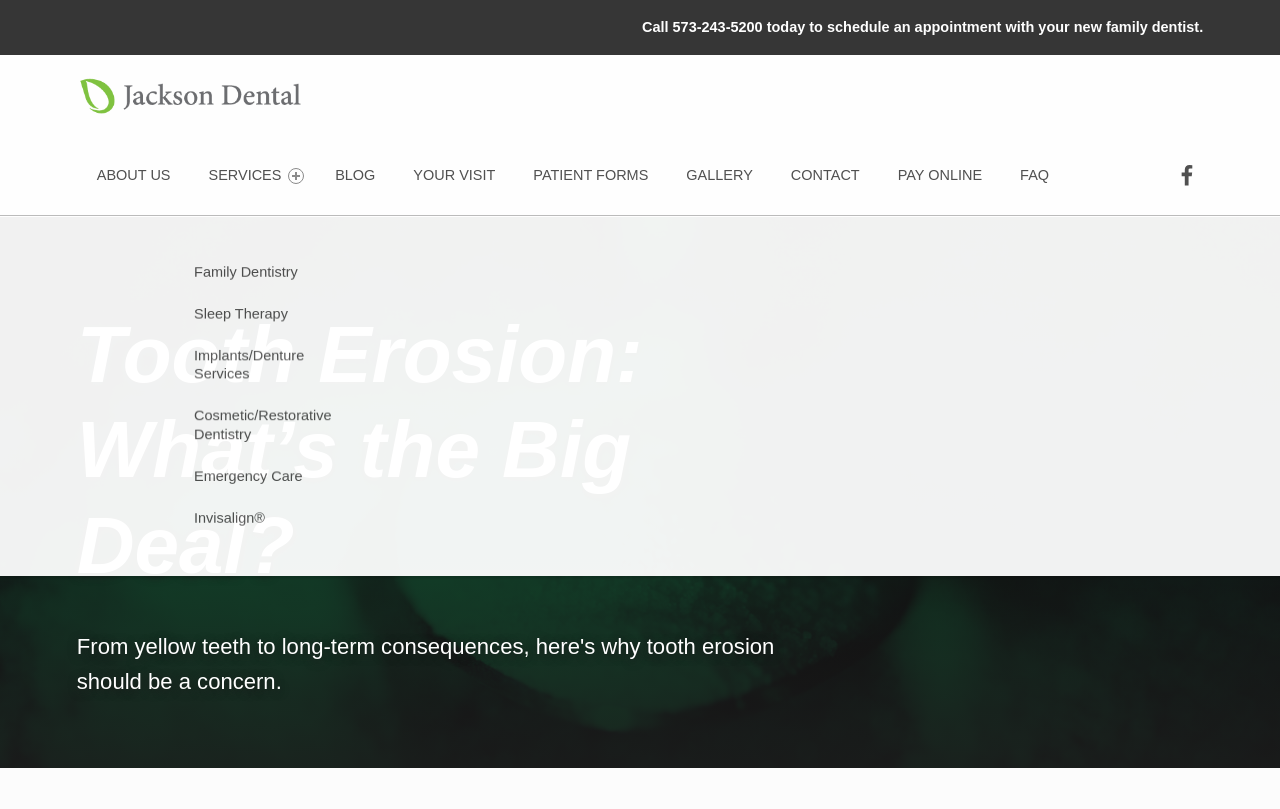What is the topic of the main content section?
Provide an in-depth and detailed explanation in response to the question.

I found the topic of the main content section by looking at the headings in the webpage. The heading 'Tooth Erosion: What’s the Big Deal?' suggests that the main content section is about tooth erosion.